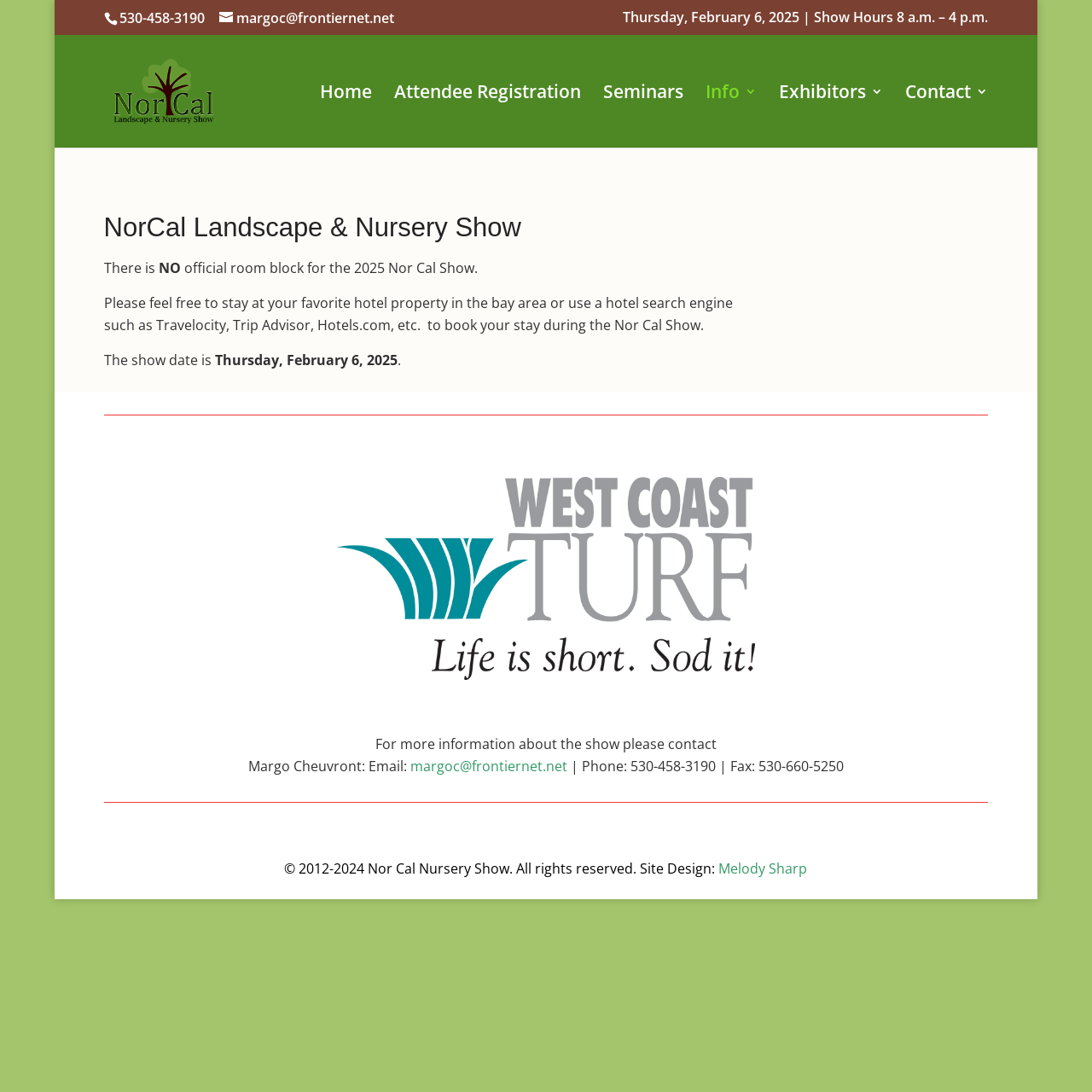How many links are there in the navigation menu?
Give a detailed and exhaustive answer to the question.

I counted the links in the navigation menu, which are 'Home', 'Attendee Registration', 'Seminars', 'Info 3', 'Exhibitors 3', and 'Contact 3'.